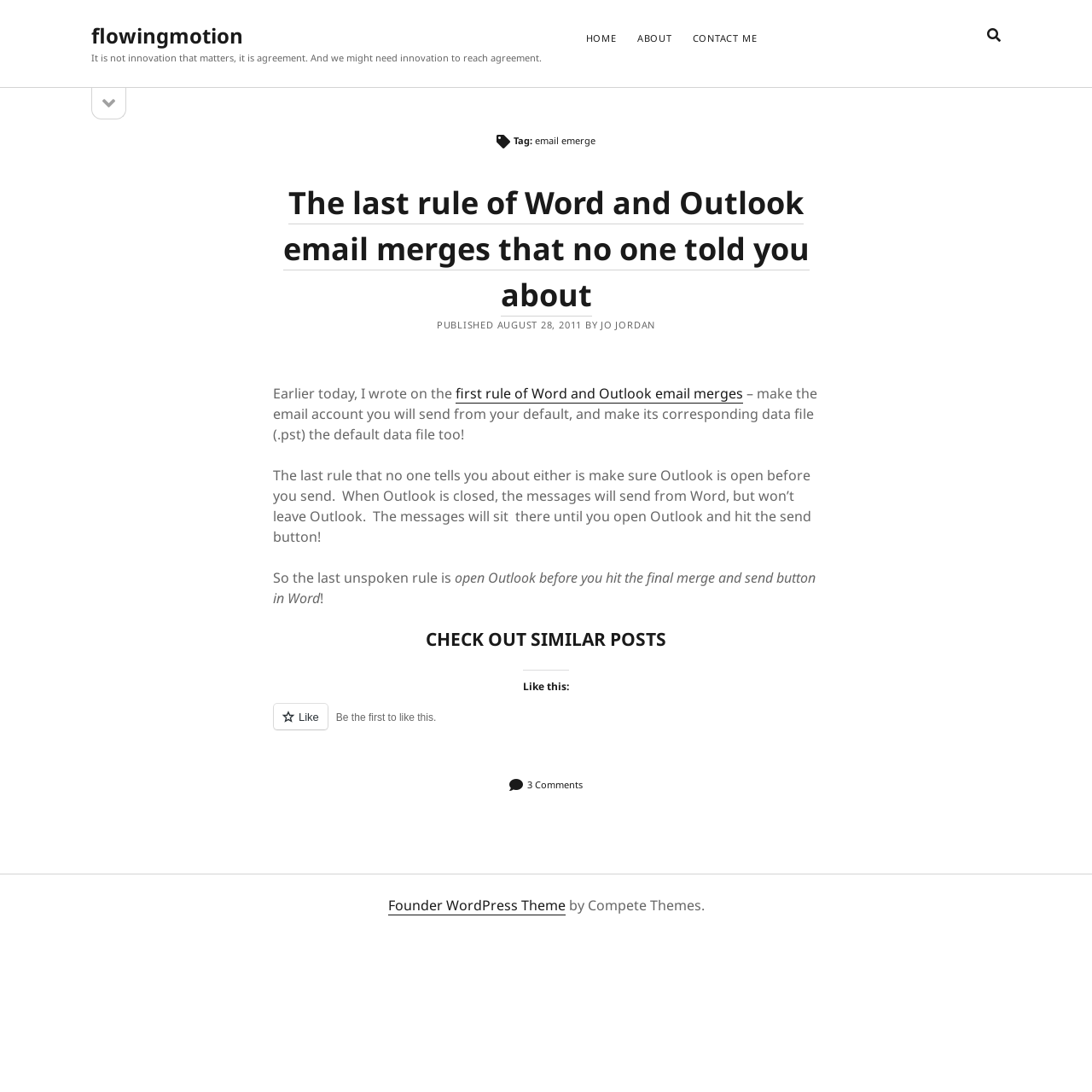Locate the UI element that matches the description What do work psychologists do? in the webpage screenshot. Return the bounding box coordinates in the format (top-left x, top-left y, bottom-right x, bottom-right y), with values ranging from 0 to 1.

[0.3, 0.138, 0.433, 0.15]